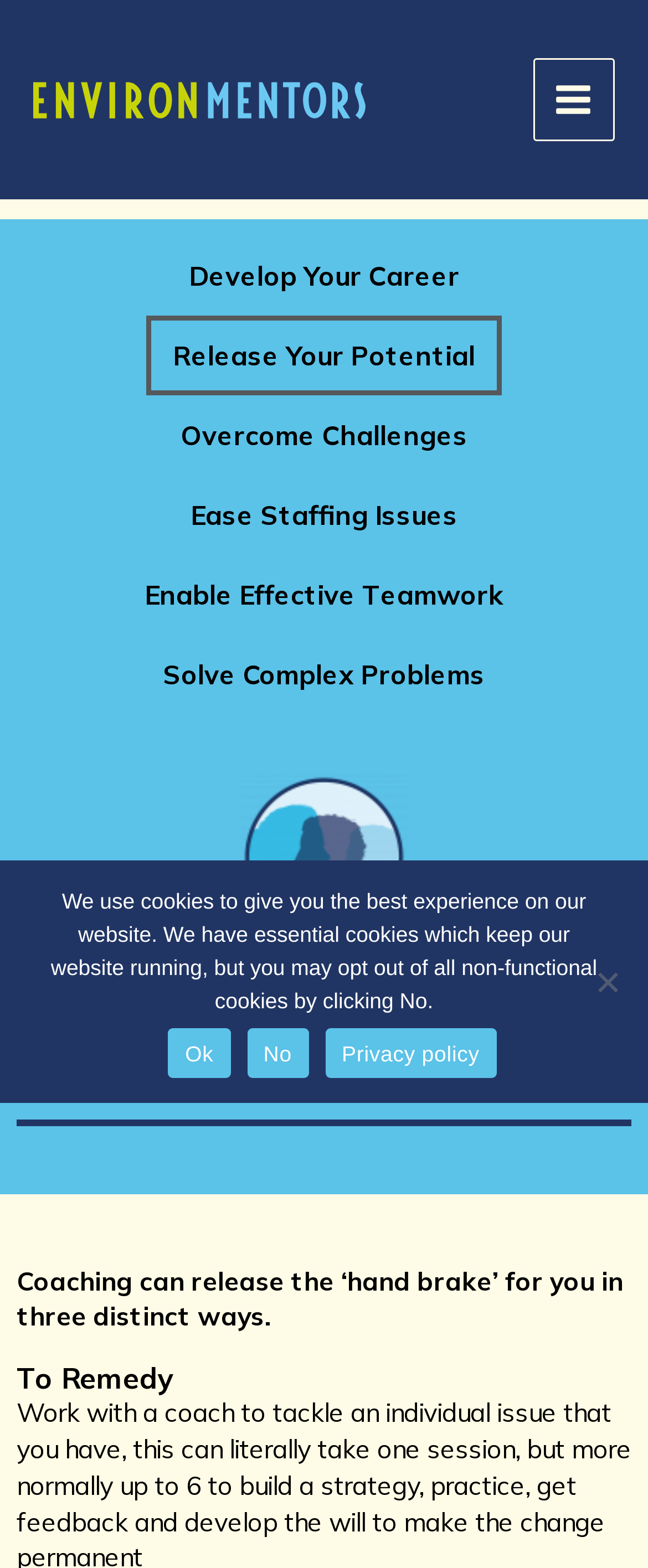Provide the bounding box coordinates of the UI element this sentence describes: "No".

[0.381, 0.656, 0.476, 0.688]